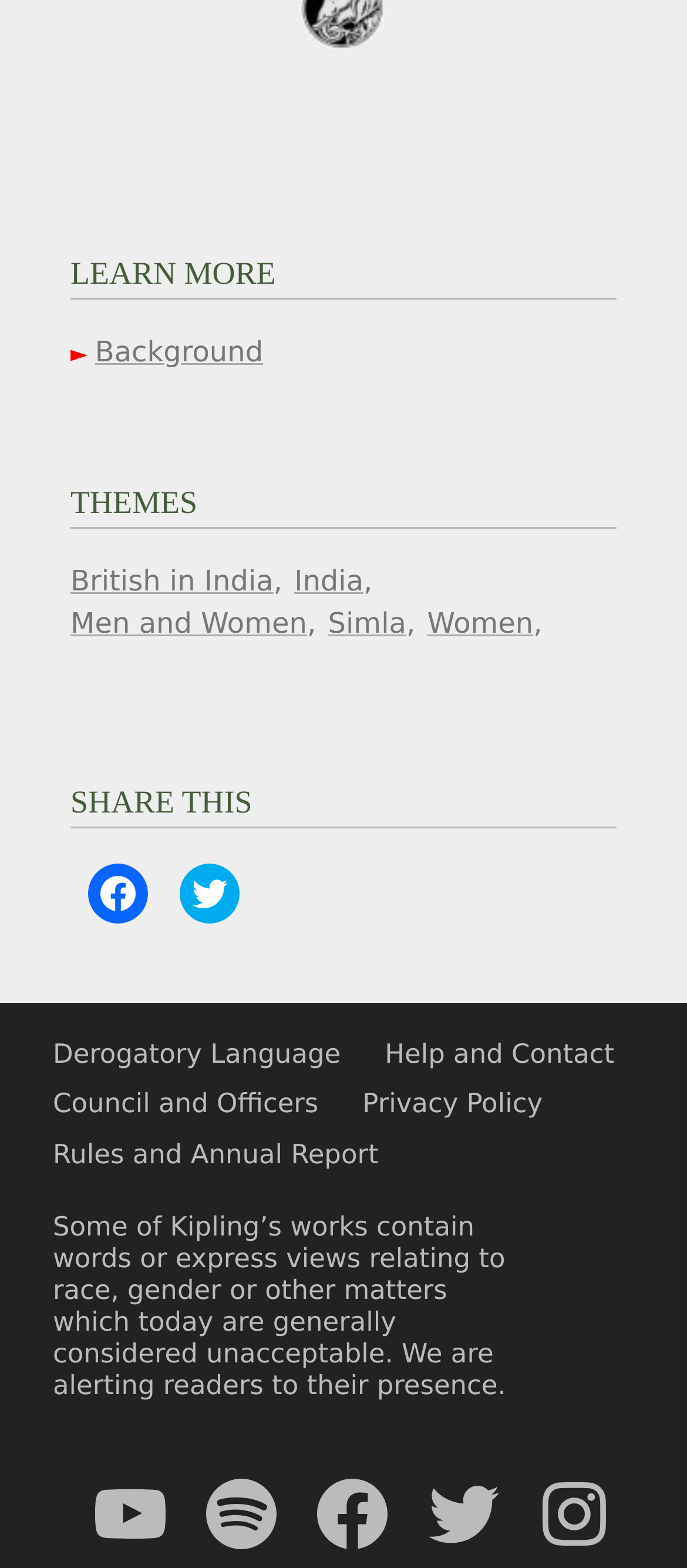Locate the bounding box coordinates of the clickable region to complete the following instruction: "Explore the theme of British in India."

[0.103, 0.36, 0.398, 0.382]